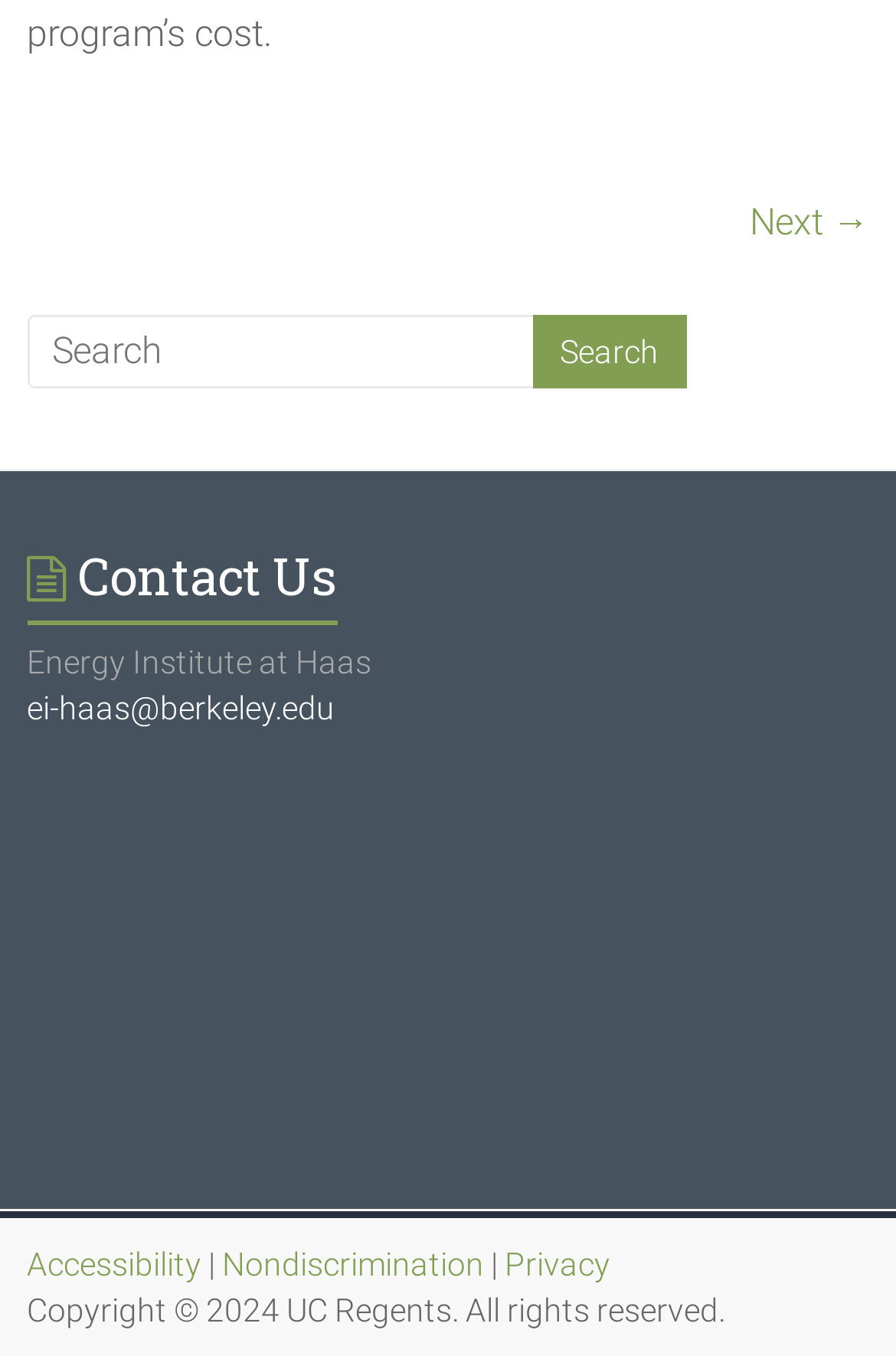What is the text of the first link on the webpage? From the image, respond with a single word or brief phrase.

Next →